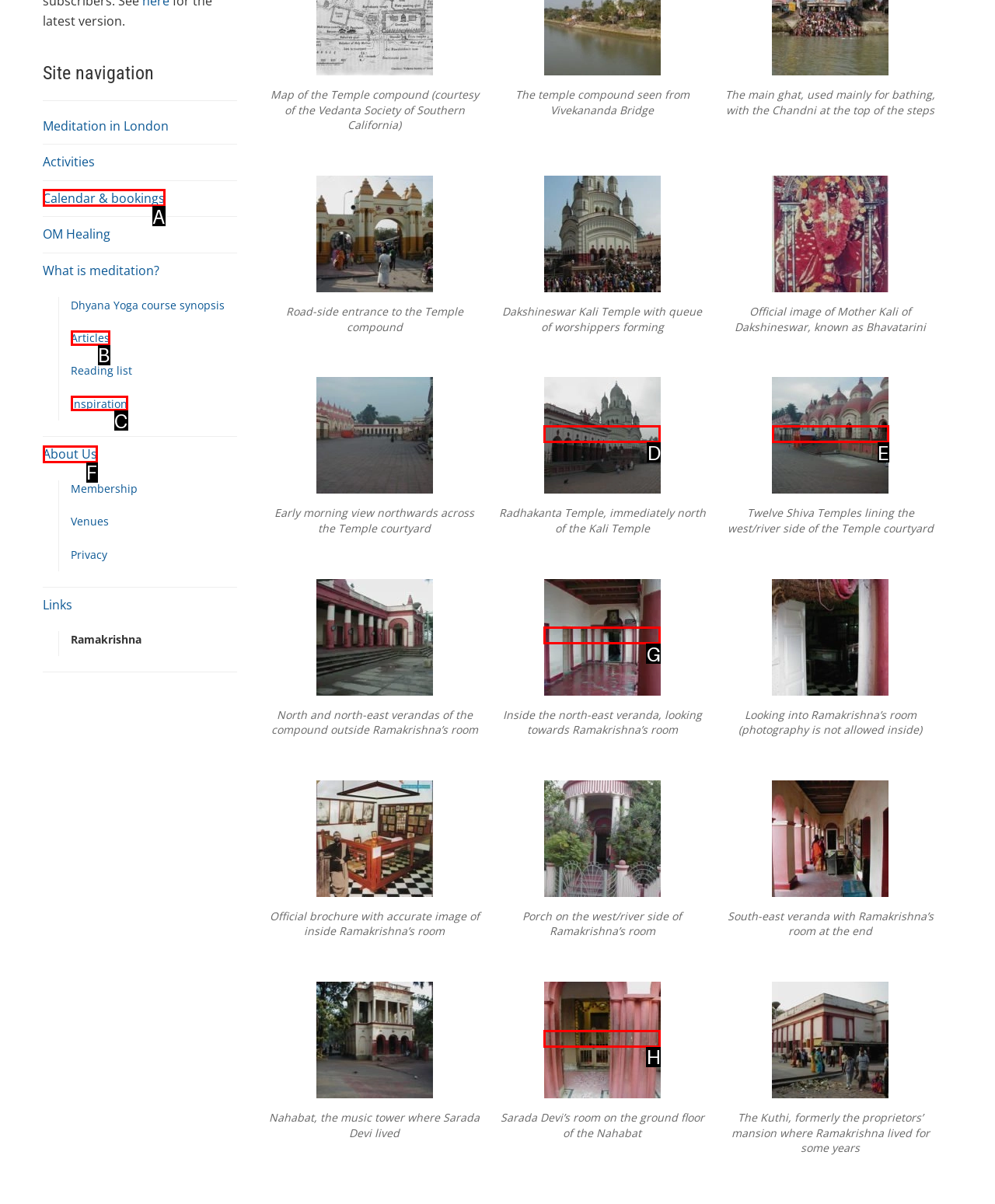Examine the description: aria-describedby="gallery-1-275" and indicate the best matching option by providing its letter directly from the choices.

D